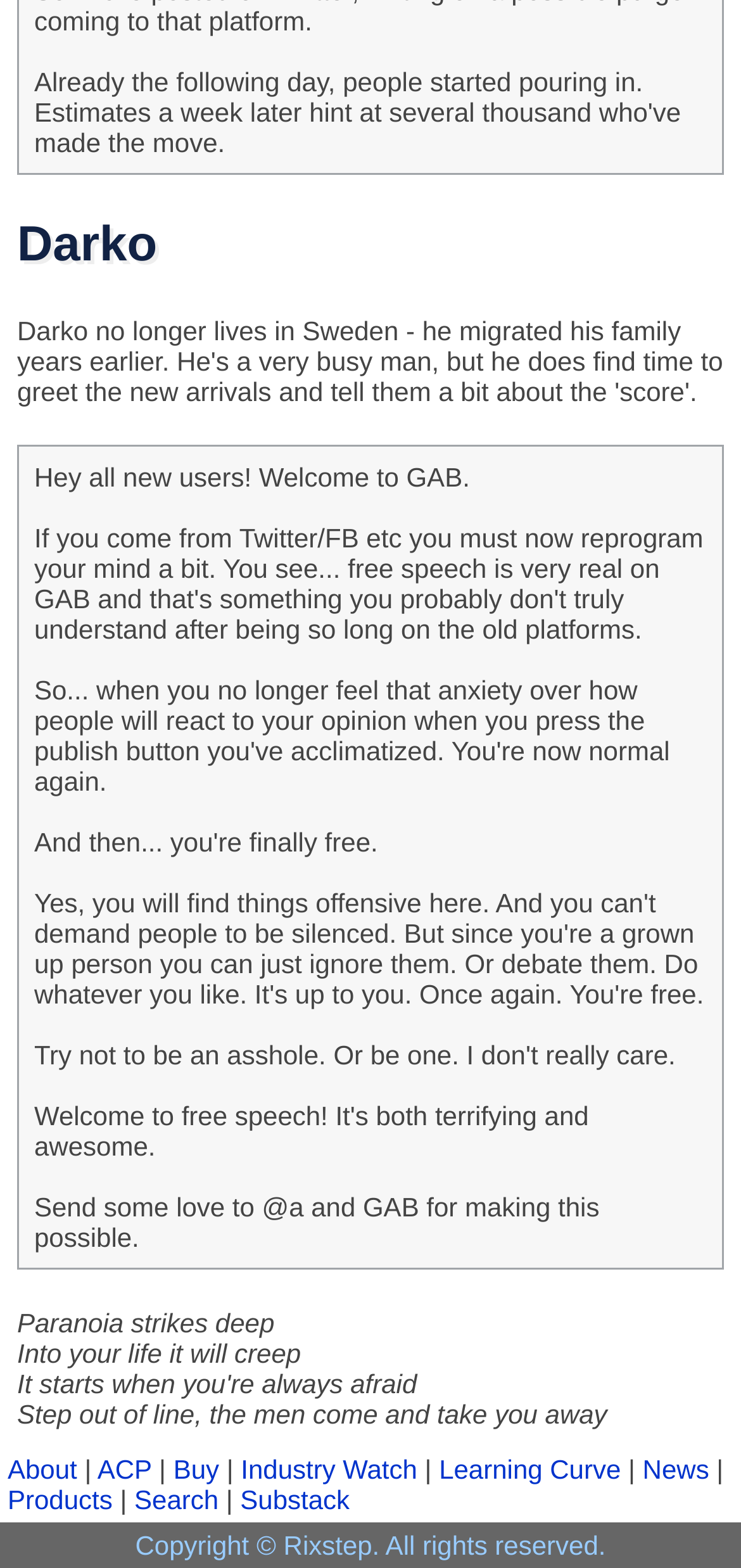How many links are there in the footer?
Using the image as a reference, give an elaborate response to the question.

The answer can be found by counting the number of link elements in the footer section of the webpage, which are 'About', 'ACP', 'Buy', 'Industry Watch', 'Learning Curve', 'News', 'Products', 'Search', and 'Substack'.